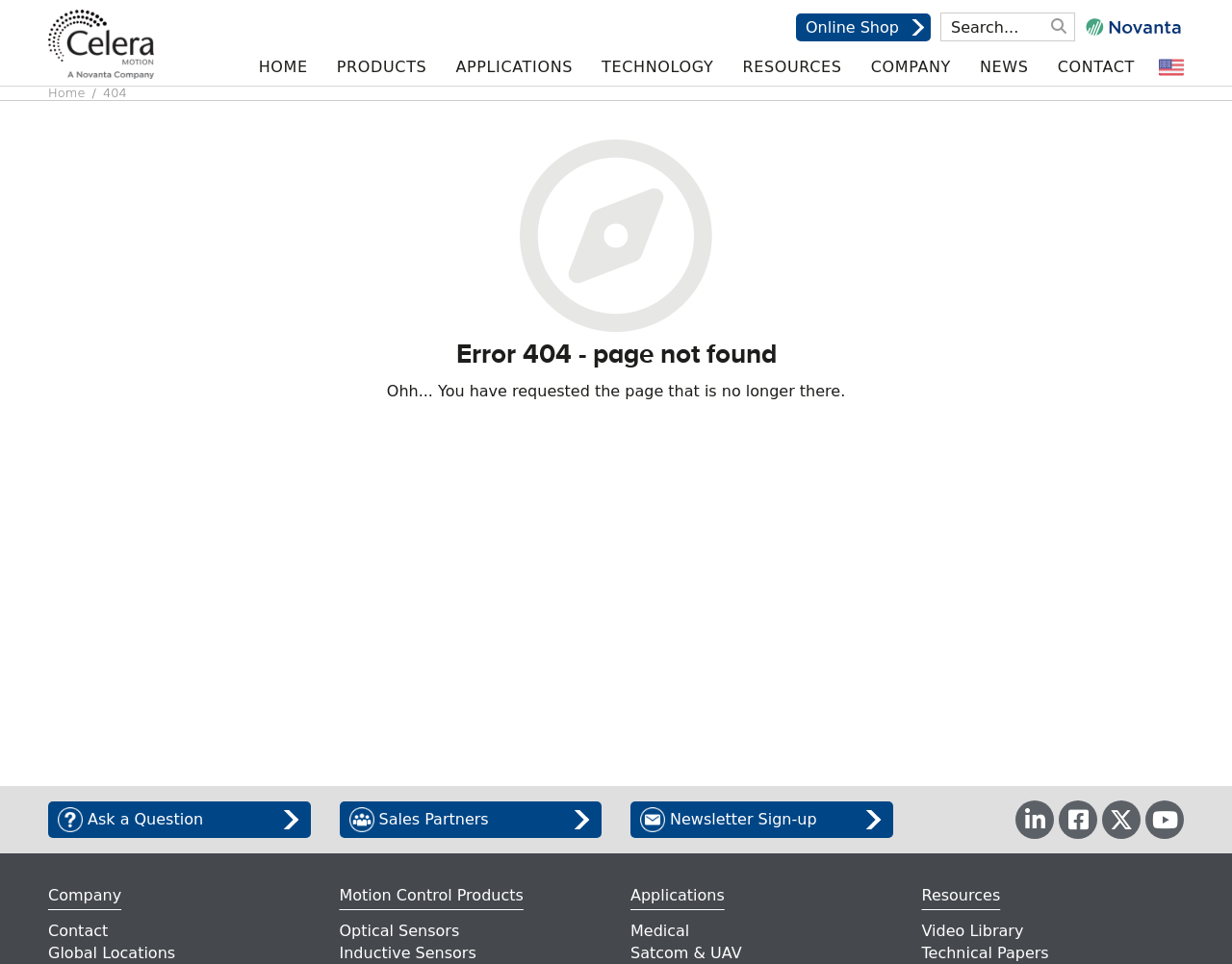What is the company name of the website?
Give a detailed and exhaustive answer to the question.

The company name can be found in the top-left corner of the webpage, where it says 'Celera Motion - A Novanta Company'.